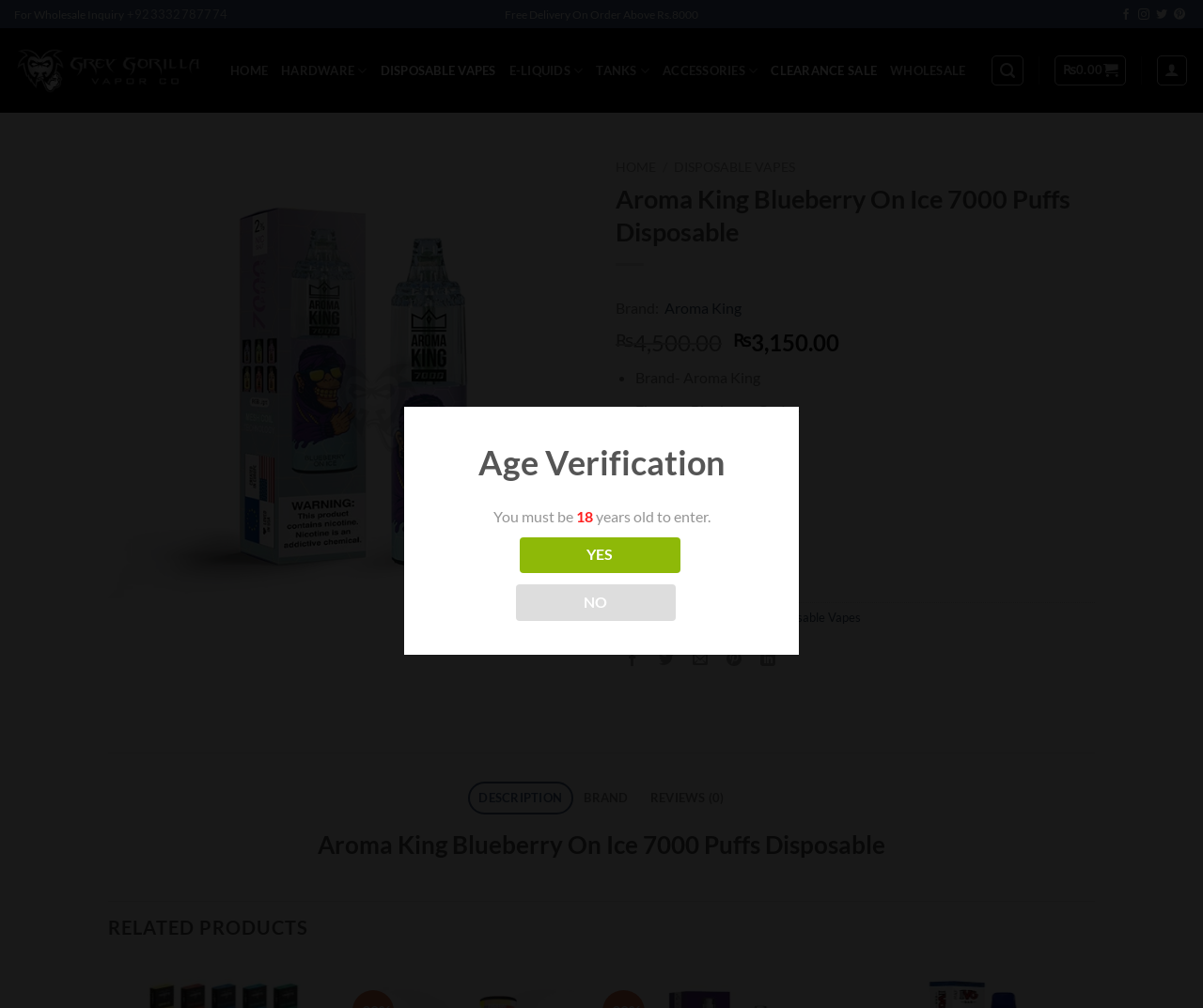Respond to the question below with a single word or phrase:
What is the original price of the product?

₨4,500.00